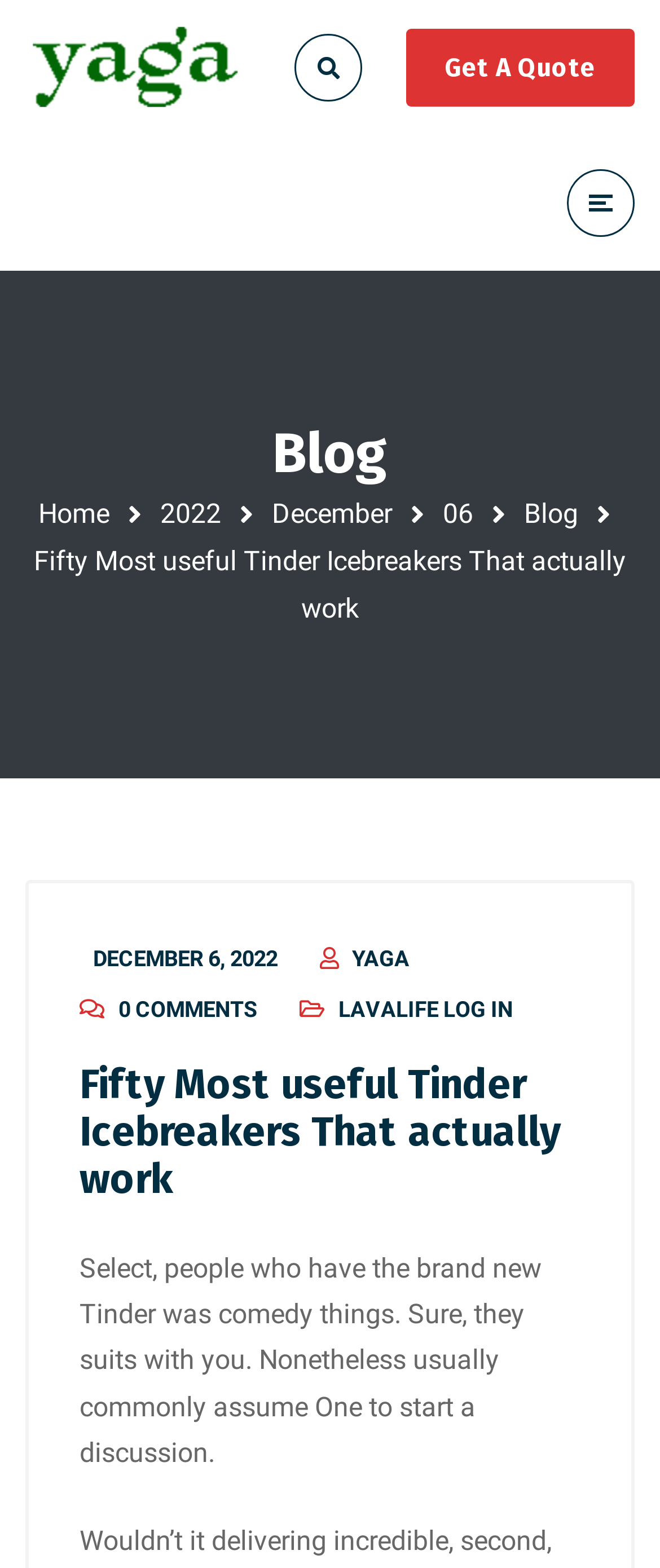Please locate the bounding box coordinates of the element that needs to be clicked to achieve the following instruction: "Click on the 'Home' link". The coordinates should be four float numbers between 0 and 1, i.e., [left, top, right, bottom].

[0.058, 0.317, 0.165, 0.338]